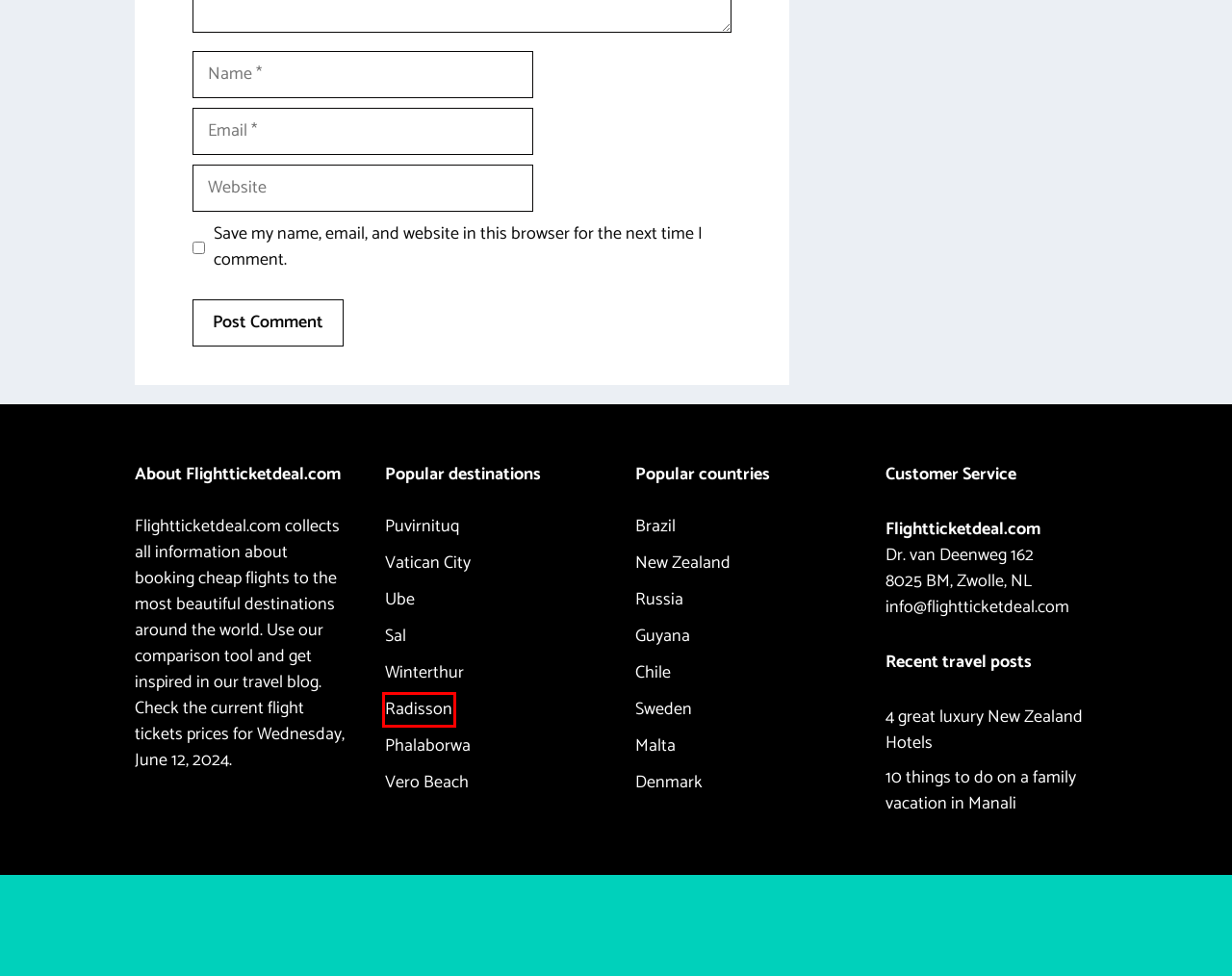Using the screenshot of a webpage with a red bounding box, pick the webpage description that most accurately represents the new webpage after the element inside the red box is clicked. Here are the candidates:
A. Cheap Flights to Russia? Compare & Book Best Tickets [2024 ]
B. Cheap Flights Winterthur (Switzerland)? Best flight tickets [2024]
C. Cheap Flights Radisson (Canada)? Find best flight tickets [2024]
D. Cheap Flights to Malta? Compare & Book Best Tickets [2024 ]
E. Cheap Flights to Brazil? Compare & Book Best Tickets [2024 ]
F. Cheap Flights Vero Beach (United States)? Best Tickets [2024]
G. Cheap Flight Deals June 12? Best vacation packages 2024
H. Cheap Flights Sal (Cape Verde)? Find best flight tickets [2024]

C